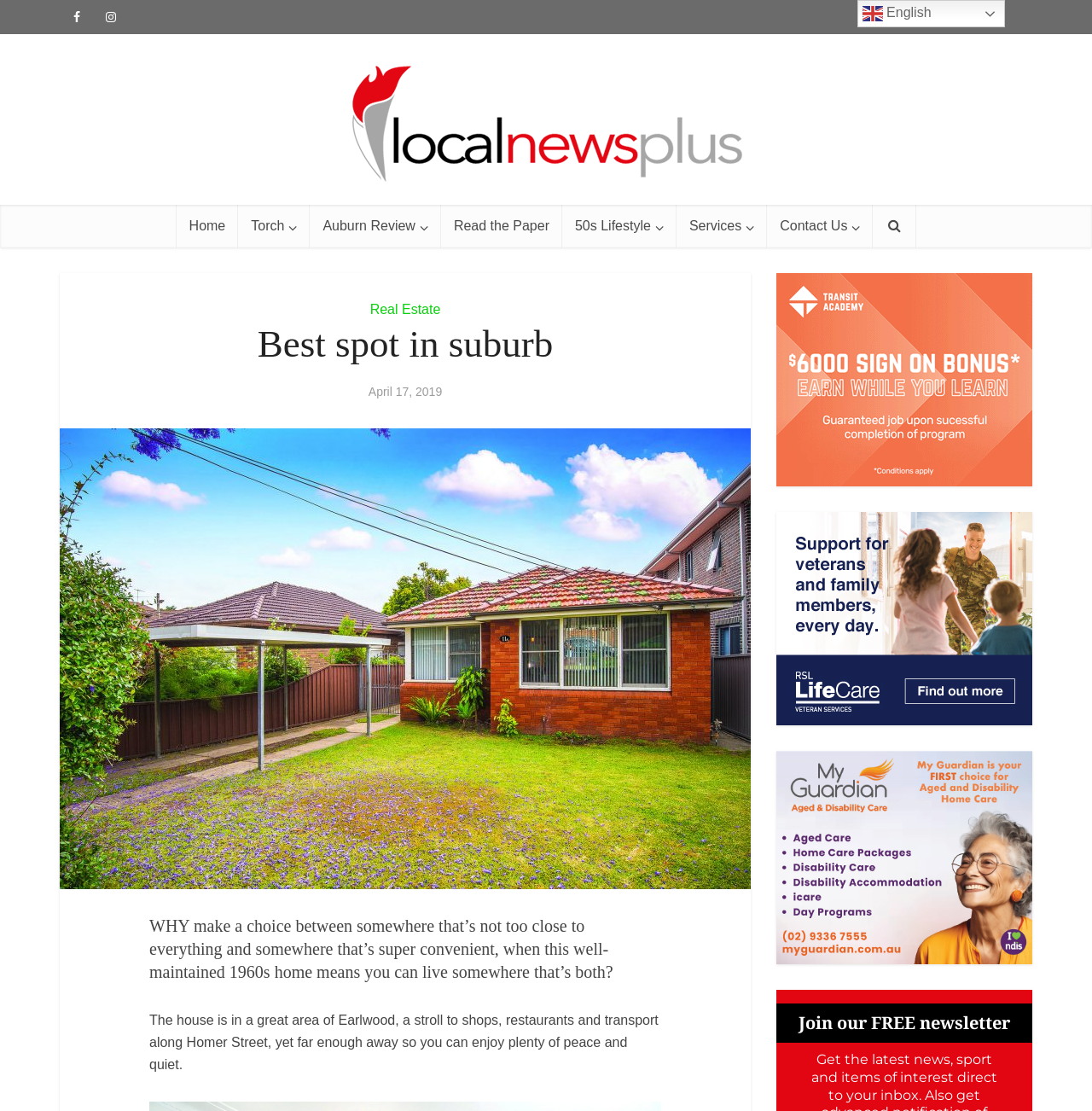What can I do to stay updated with the publication?
Provide a concise answer using a single word or phrase based on the image.

Join the FREE newsletter